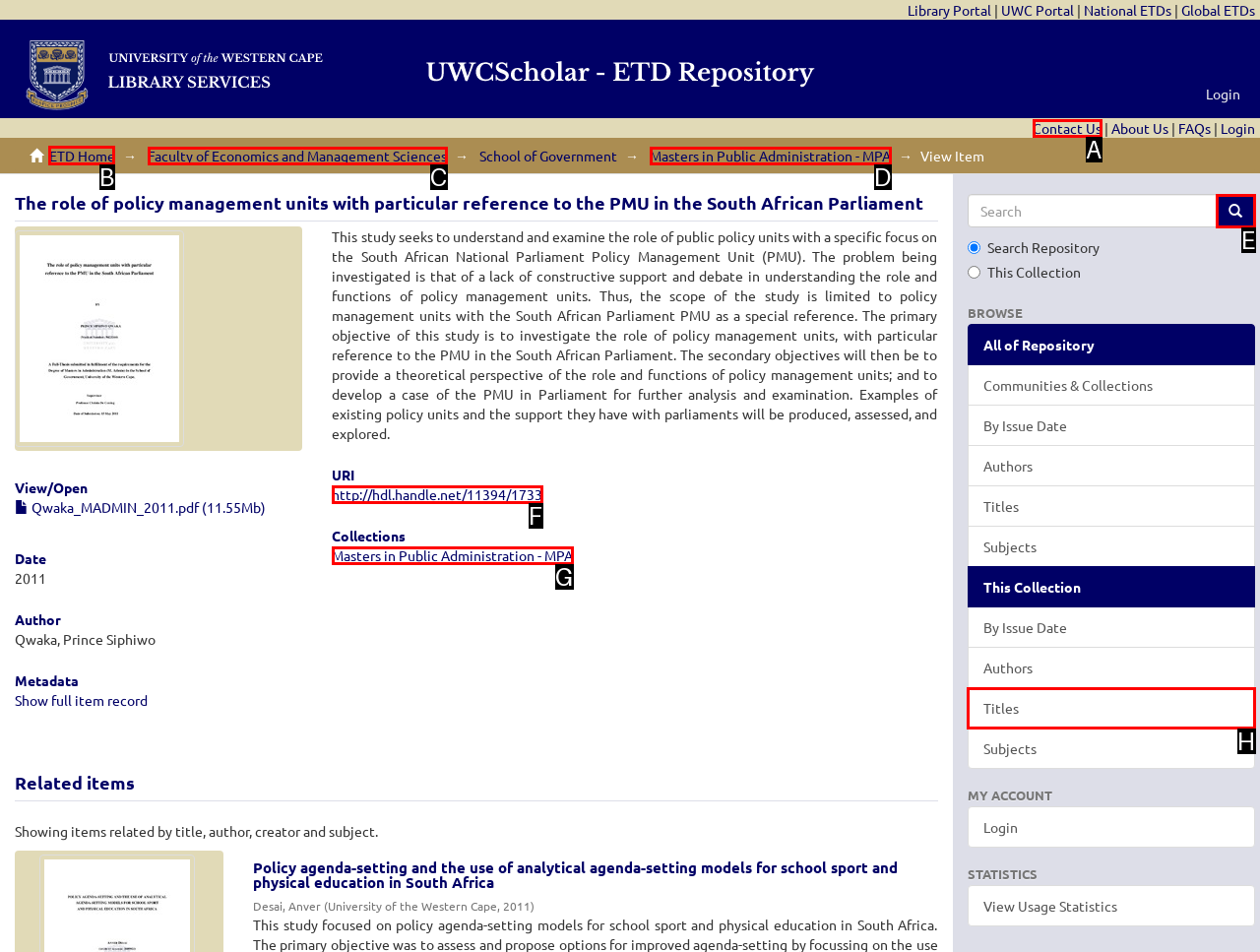Determine which HTML element should be clicked for this task: View the 'ETD Home' page
Provide the option's letter from the available choices.

B